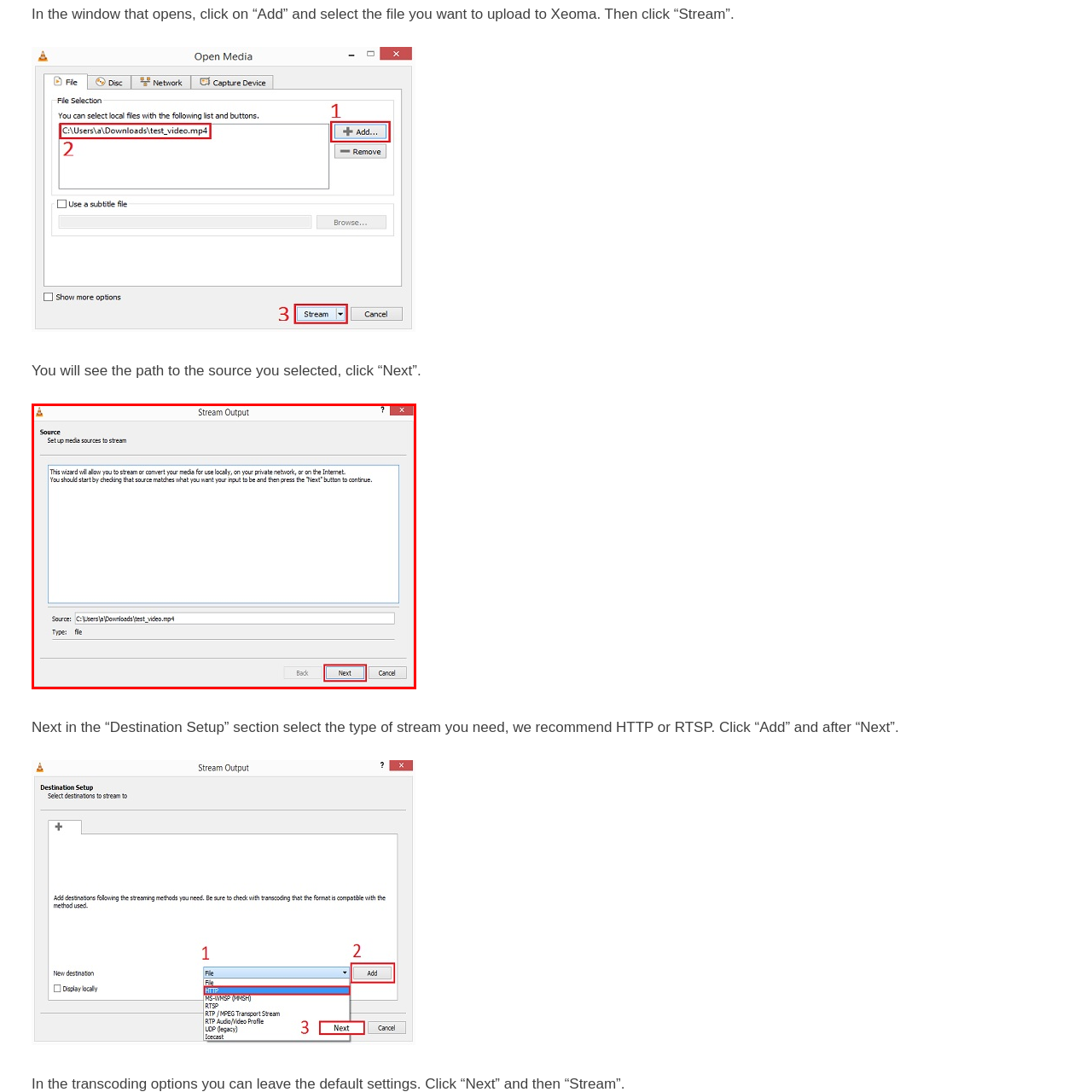Concentrate on the image highlighted by the red boundary and deliver a detailed answer to the following question, using the information from the image:
What is the type of the selected source?

The type of the selected source is 'file' as indicated by the field labeled as 'file' below the message prompting the user to confirm their media source selection.